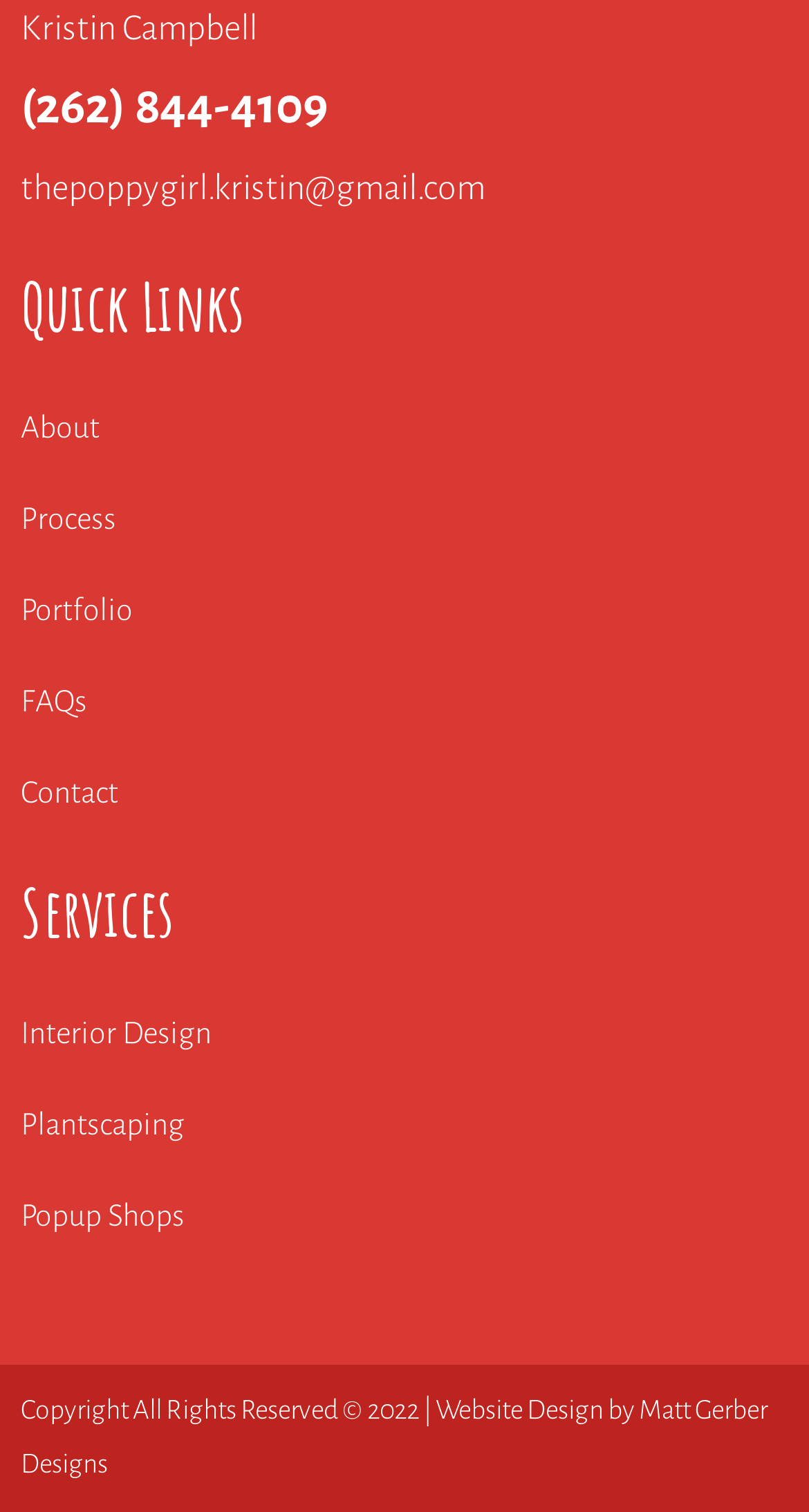Locate the UI element that matches the description Interior Design in the webpage screenshot. Return the bounding box coordinates in the format (top-left x, top-left y, bottom-right x, bottom-right y), with values ranging from 0 to 1.

[0.026, 0.654, 0.974, 0.714]